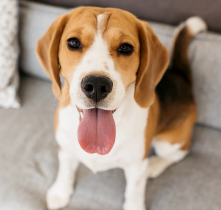Give a one-word or short phrase answer to this question: 
What is the dog's coat color?

Tan and white